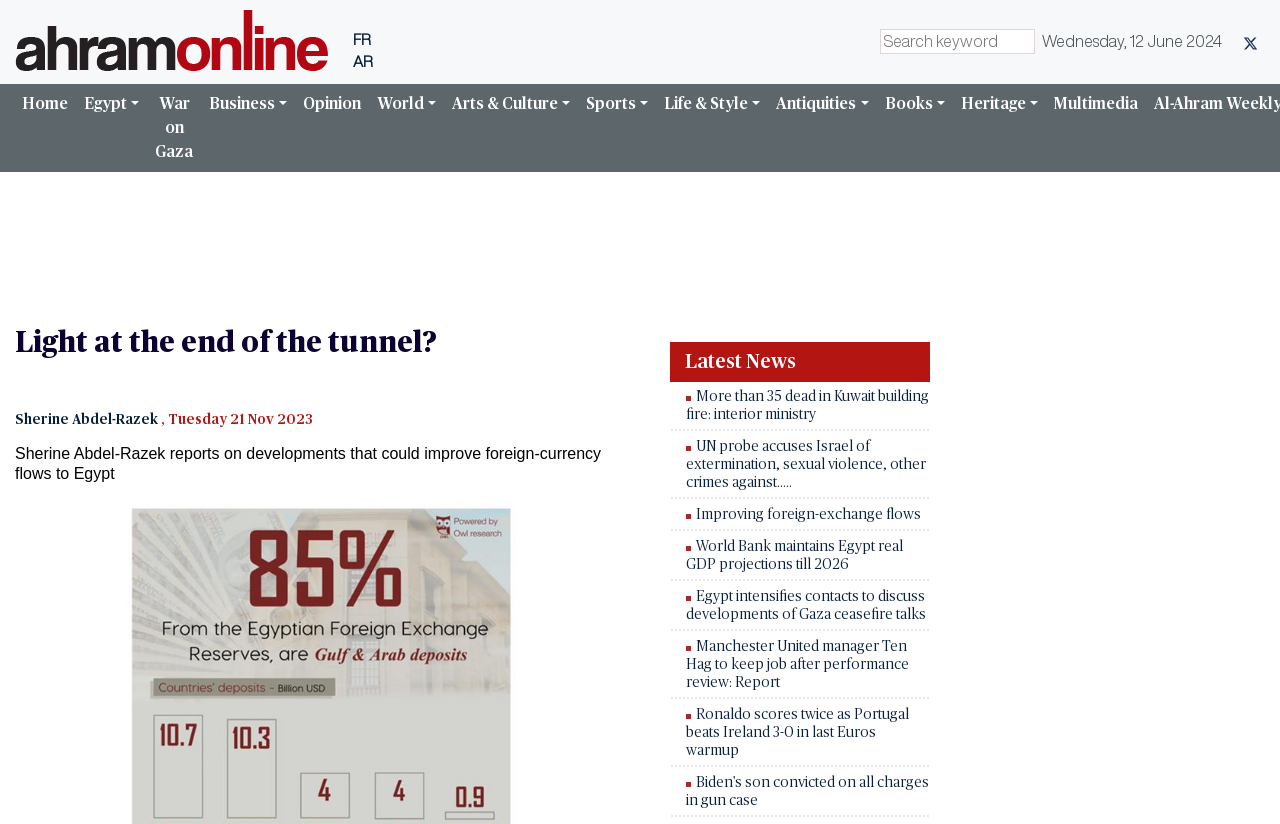Please locate the clickable area by providing the bounding box coordinates to follow this instruction: "Search for a keyword".

[0.688, 0.036, 0.809, 0.066]